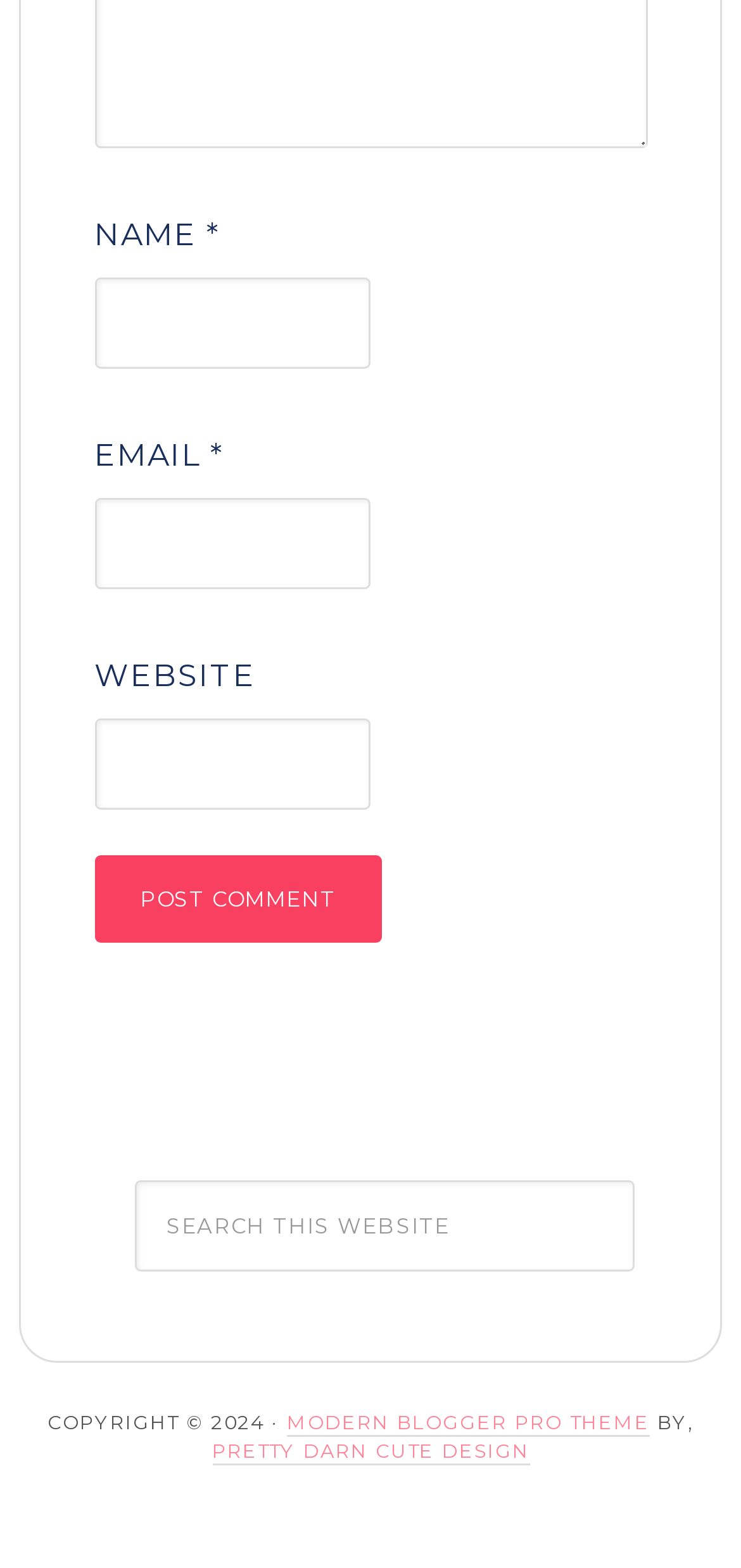Carefully examine the image and provide an in-depth answer to the question: What is the copyright year mentioned at the bottom?

The copyright year mentioned at the bottom is '2024' which is indicated by the StaticText element with the text 'COPYRIGHT © 2024 ·' and bounding box coordinates [0.064, 0.899, 0.387, 0.915].